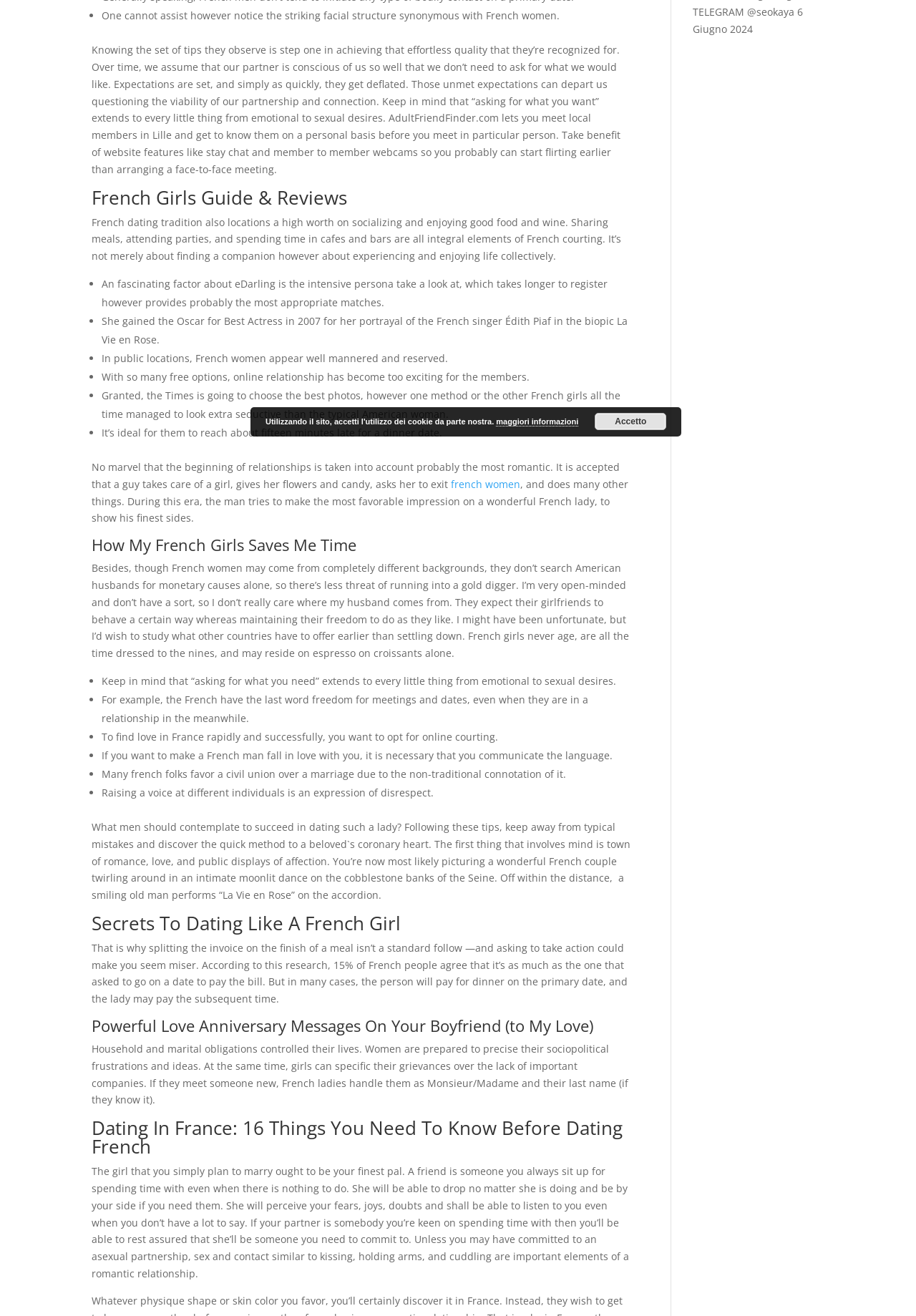Please specify the bounding box coordinates in the format (top-left x, top-left y, bottom-right x, bottom-right y), with all values as floating point numbers between 0 and 1. Identify the bounding box of the UI element described by: maggiori informazioni

[0.542, 0.317, 0.631, 0.324]